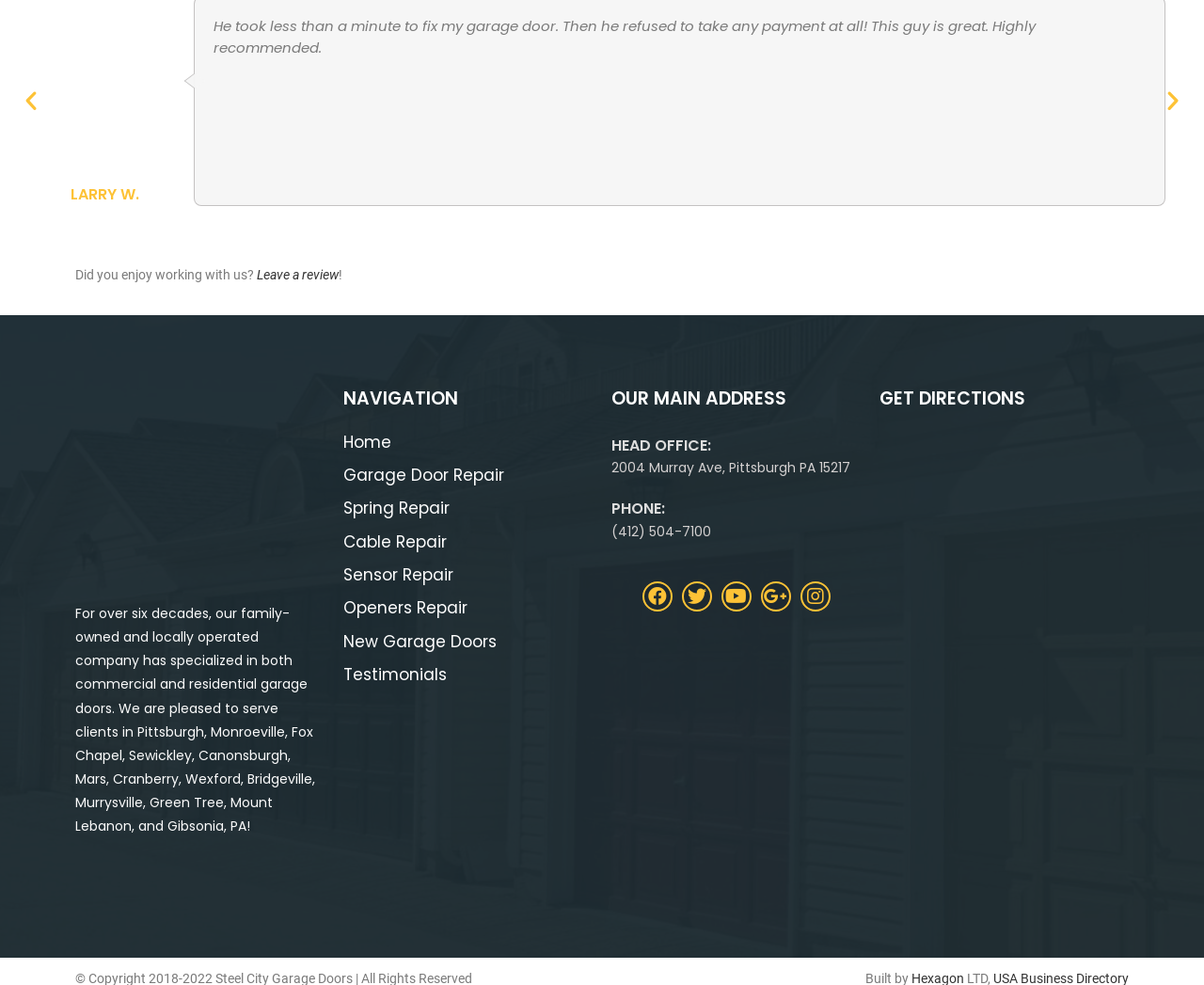Identify the bounding box coordinates for the element that needs to be clicked to fulfill this instruction: "Click the 'Next' button". Provide the coordinates in the format of four float numbers between 0 and 1: [left, top, right, bottom].

[0.964, 0.09, 0.984, 0.115]